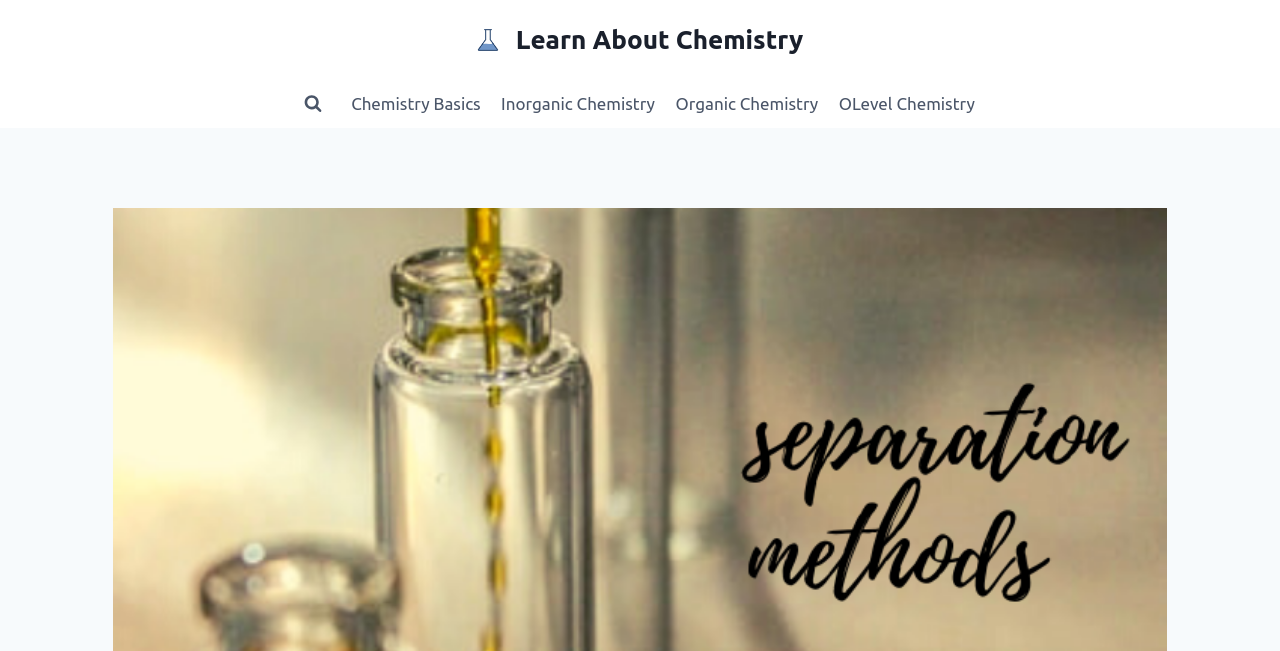Using the format (top-left x, top-left y, bottom-right x, bottom-right y), and given the element description, identify the bounding box coordinates within the screenshot: Inorganic Chemistry

[0.384, 0.123, 0.52, 0.196]